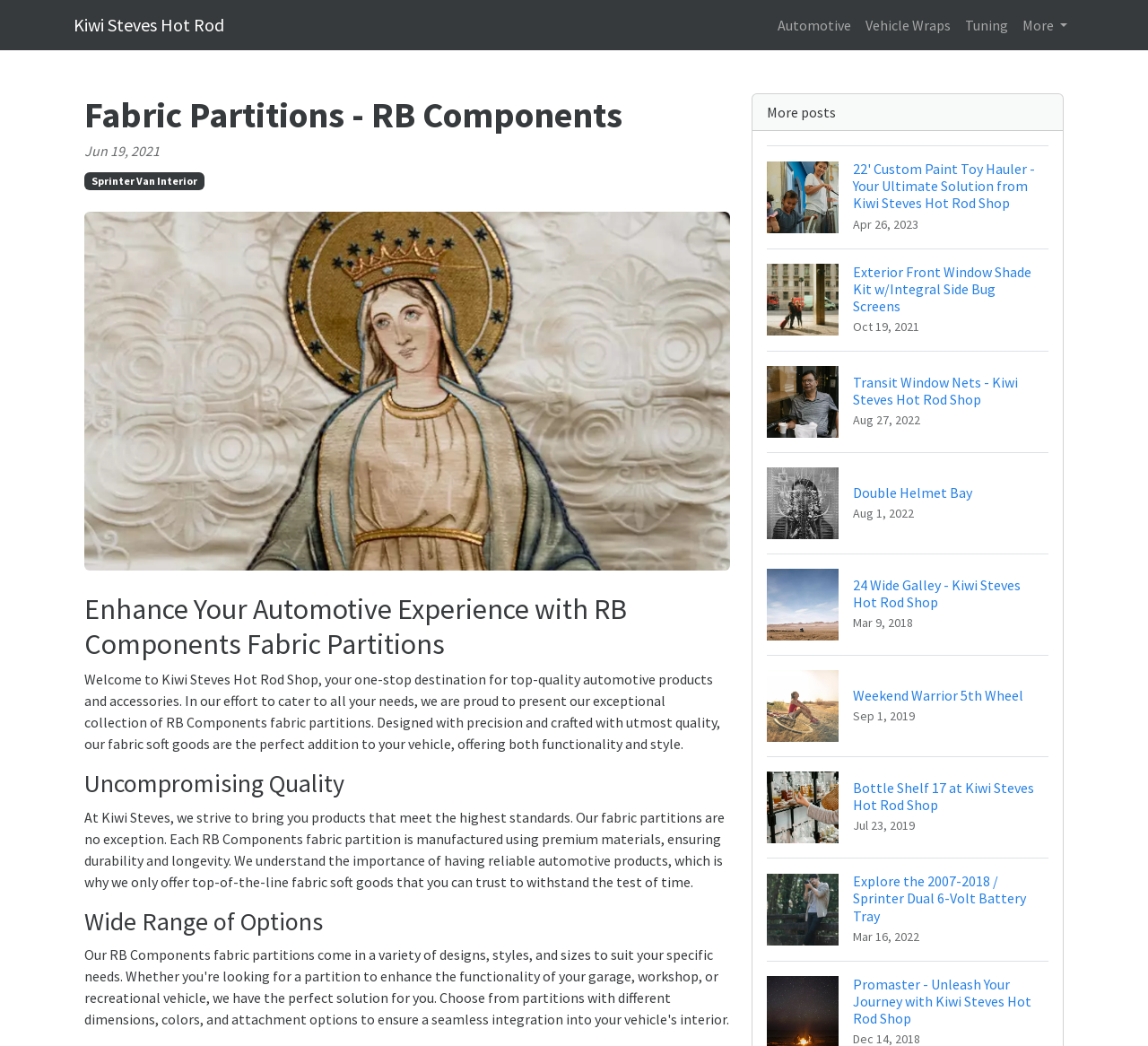Could you provide the bounding box coordinates for the portion of the screen to click to complete this instruction: "Click on Kiwi Steves Hot Rod"?

[0.064, 0.007, 0.195, 0.041]